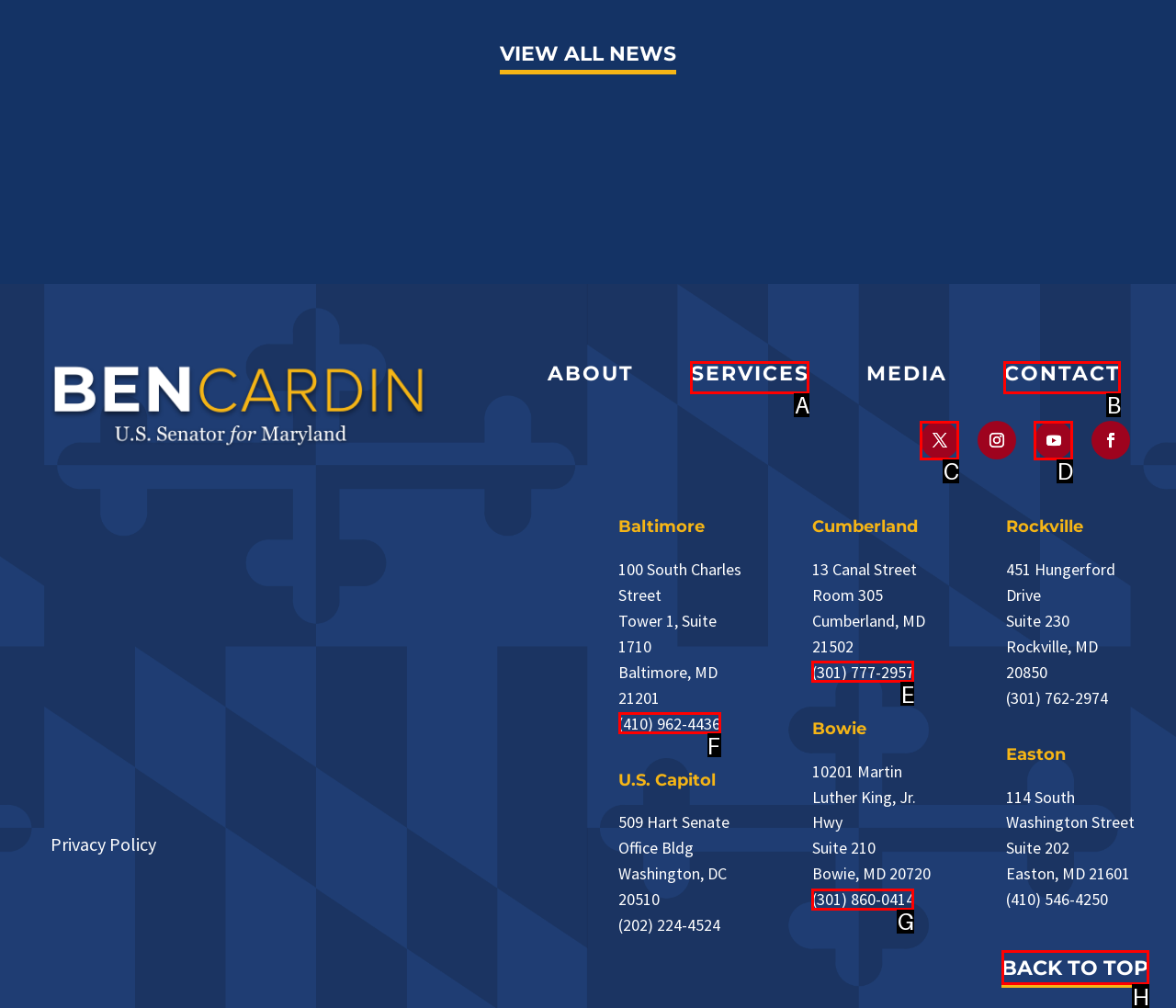Specify the letter of the UI element that should be clicked to achieve the following: Back to top
Provide the corresponding letter from the choices given.

H